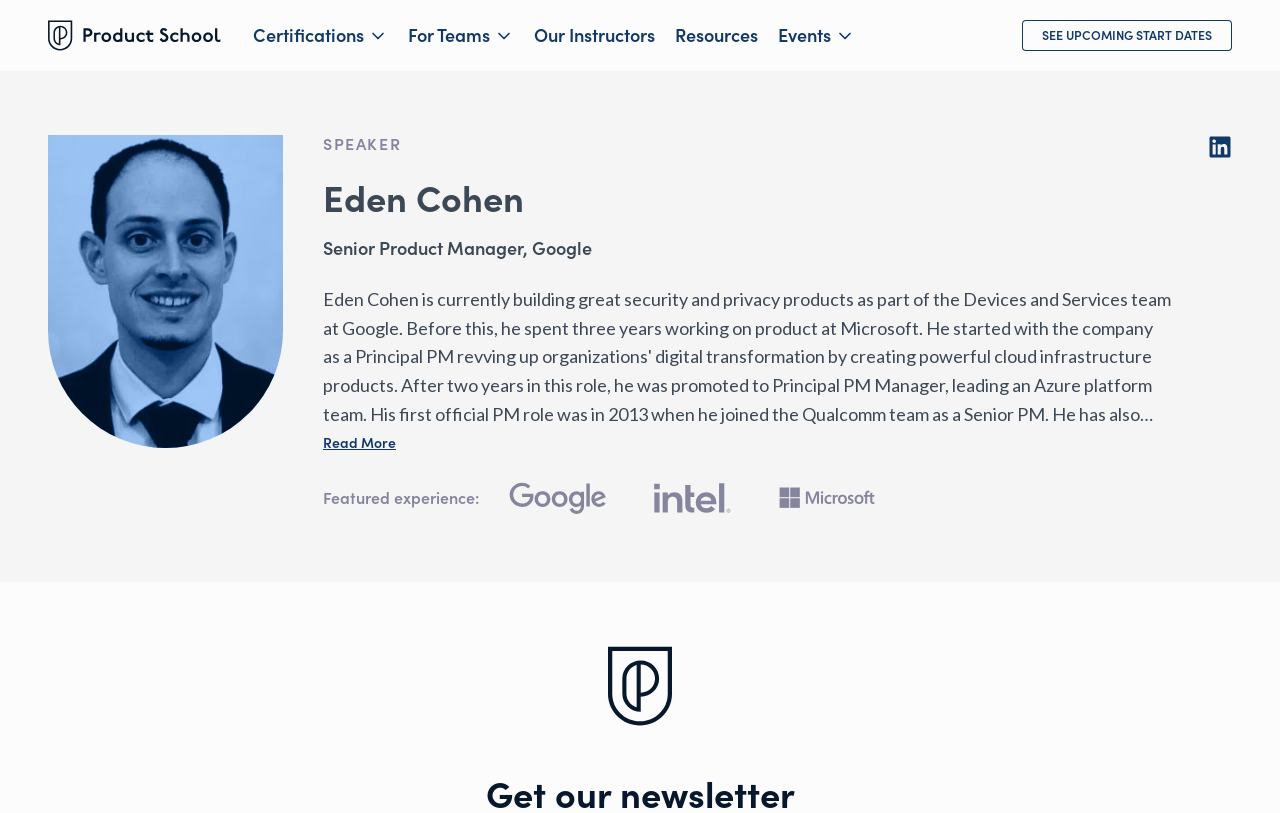Could you specify the bounding box coordinates for the clickable section to complete the following instruction: "Click on the Product School link"?

[0.038, 0.025, 0.173, 0.063]